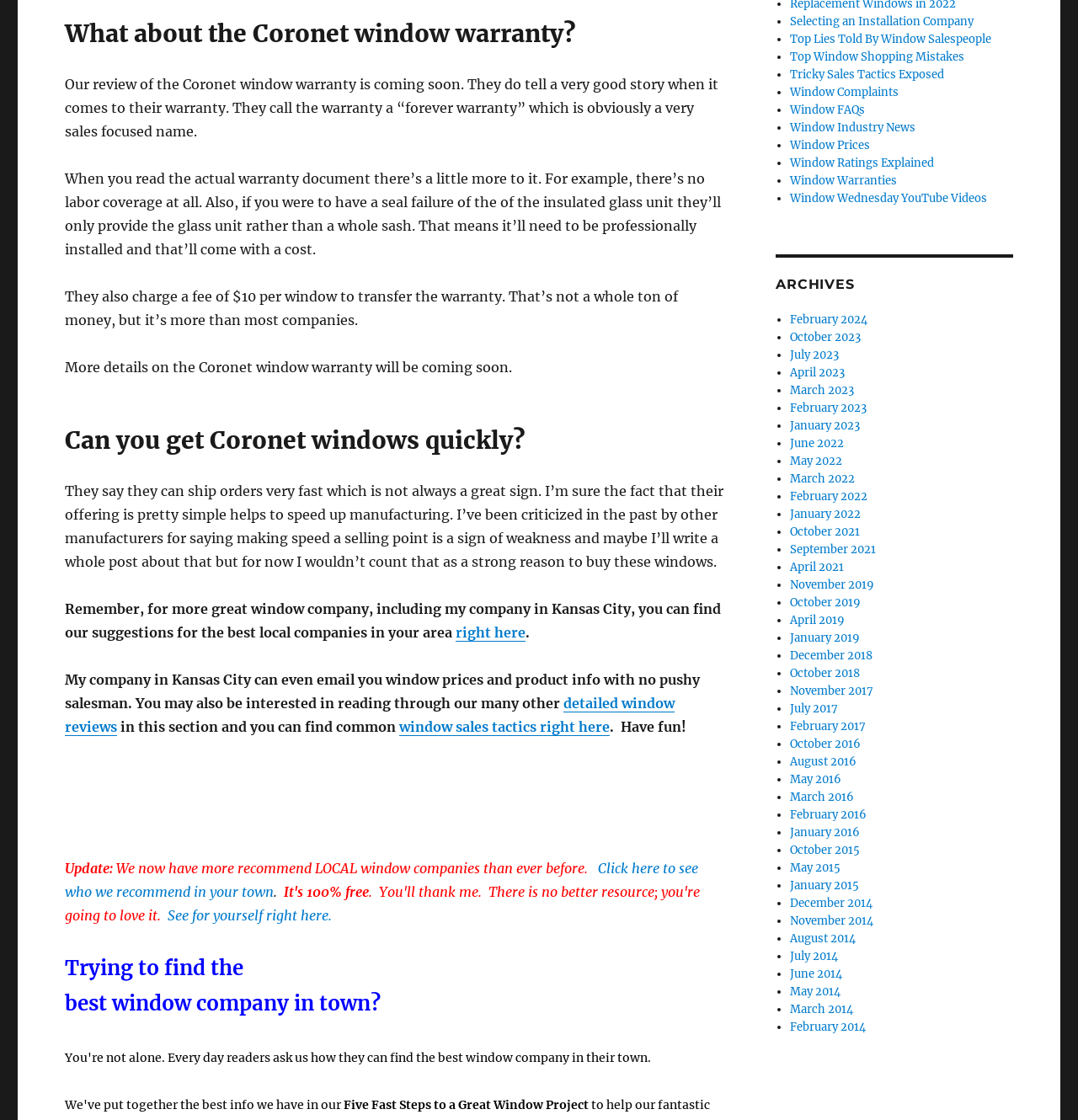Please identify the bounding box coordinates of the area that needs to be clicked to fulfill the following instruction: "Click to see who we recommend in your town."

[0.06, 0.767, 0.648, 0.803]